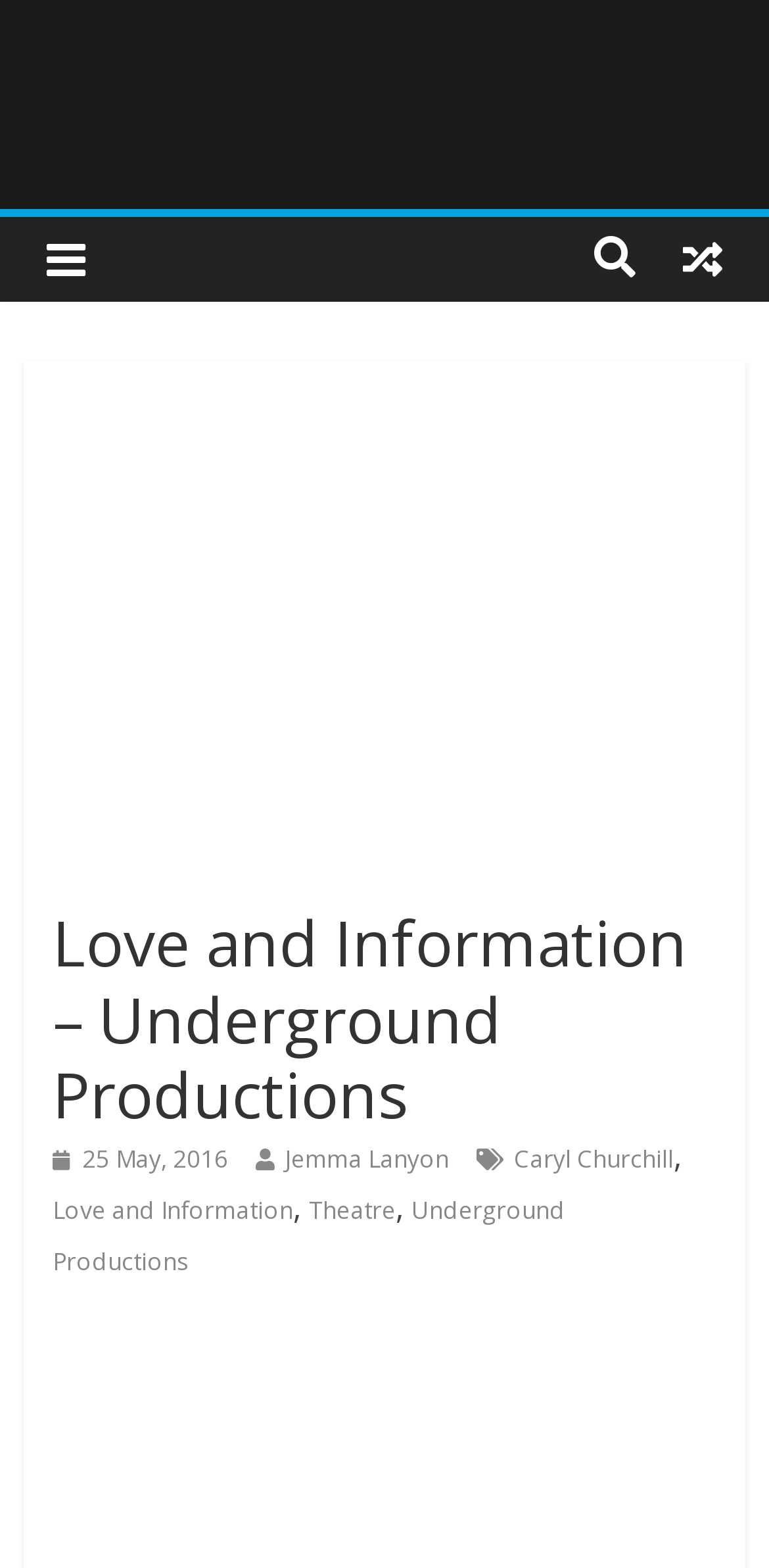Please indicate the bounding box coordinates for the clickable area to complete the following task: "Visit AussieTheatre.com". The coordinates should be specified as four float numbers between 0 and 1, i.e., [left, top, right, bottom].

[0.03, 0.014, 0.97, 0.042]